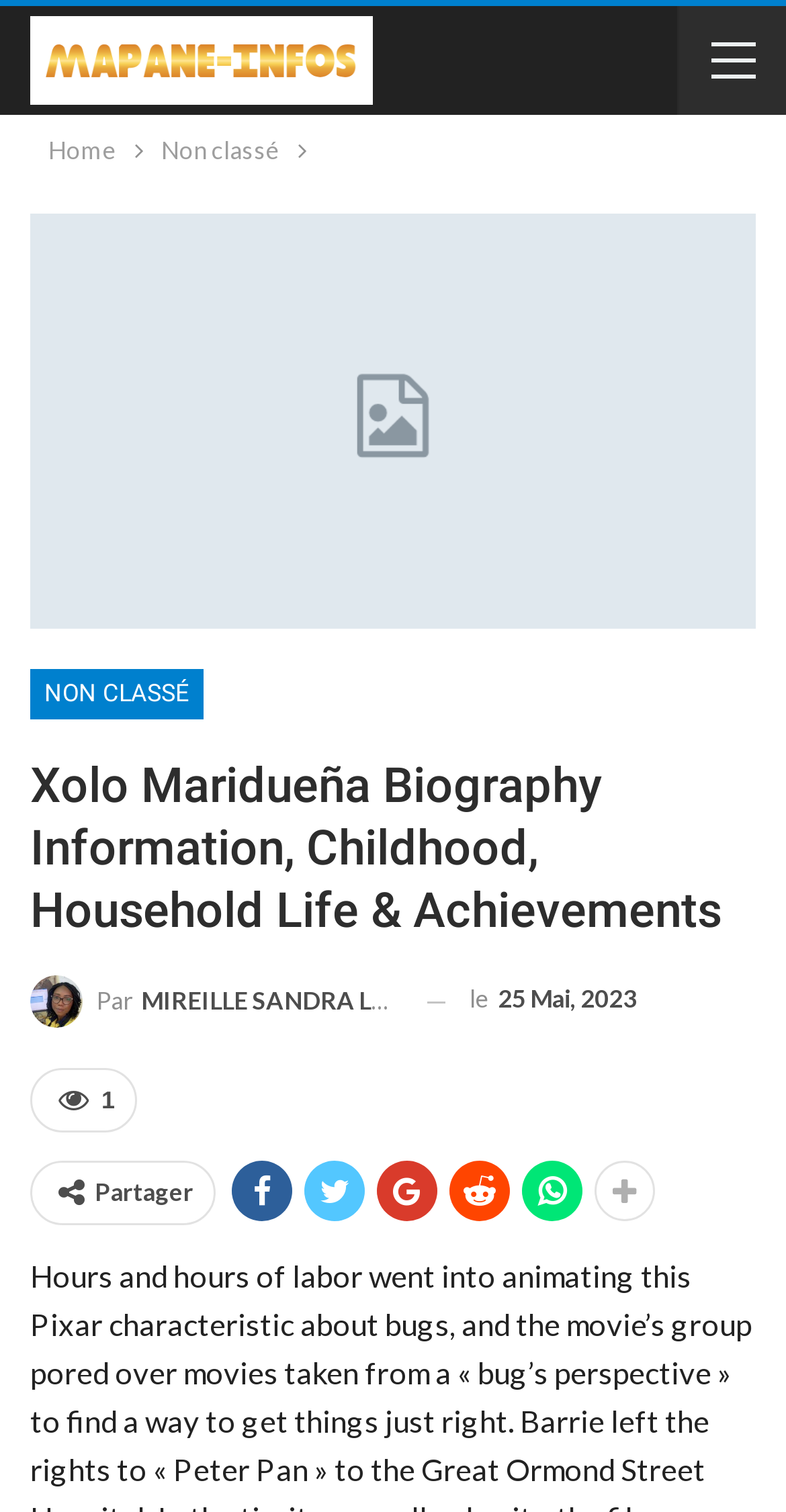What is the author of the article?
Refer to the image and provide a thorough answer to the question.

I found the author by looking at the link element with the text 'Par MIREILLE SANDRA LEYOUGOU', which is likely the author of the article. It is located below the heading element with the title of the article.